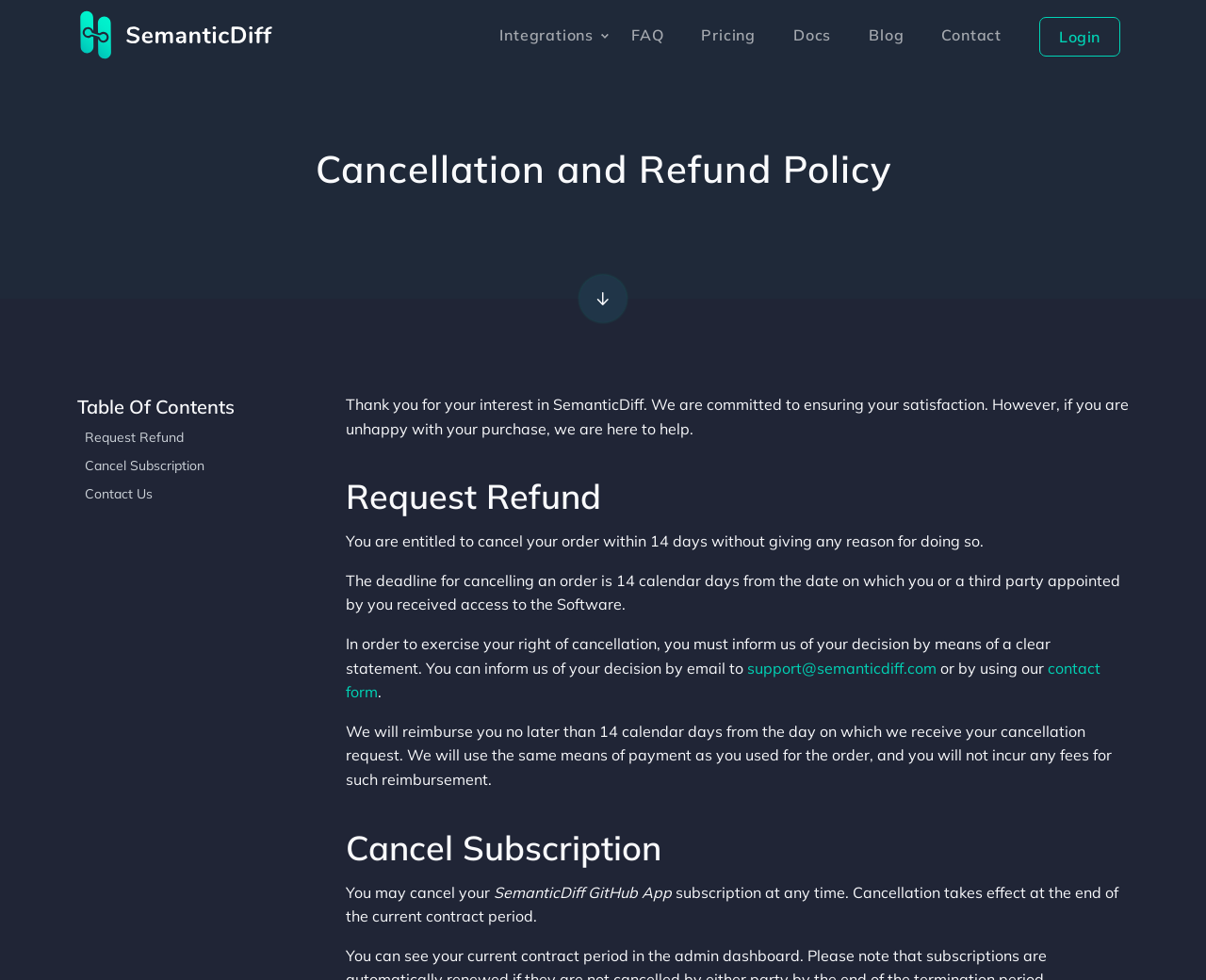Indicate the bounding box coordinates of the clickable region to achieve the following instruction: "Add the blanket to your cart."

None